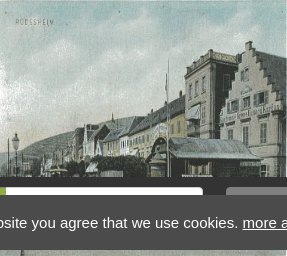Generate a detailed narrative of the image.

This historical image showcases the iconic Hotel Krone in Rüdesheim, specifically captured around the year 1912. The photograph illustrates a bustling street scene, with the hotel prominently displayed alongside other buildings, reflecting the architectural style of the period. The structure features a distinct facade with decorative elements, indicative of early 20th-century design. Various flags are visible, suggesting a lively atmosphere, likely welcoming guests. This image embodies a significant era in the hotel's rich history, as it has been a family-owned establishment since its founding in the early 1700s, making it the oldest guest house in the region. The photo highlights not only the hotel's heritage but also the vibrant community of Rüdesheim during that time.